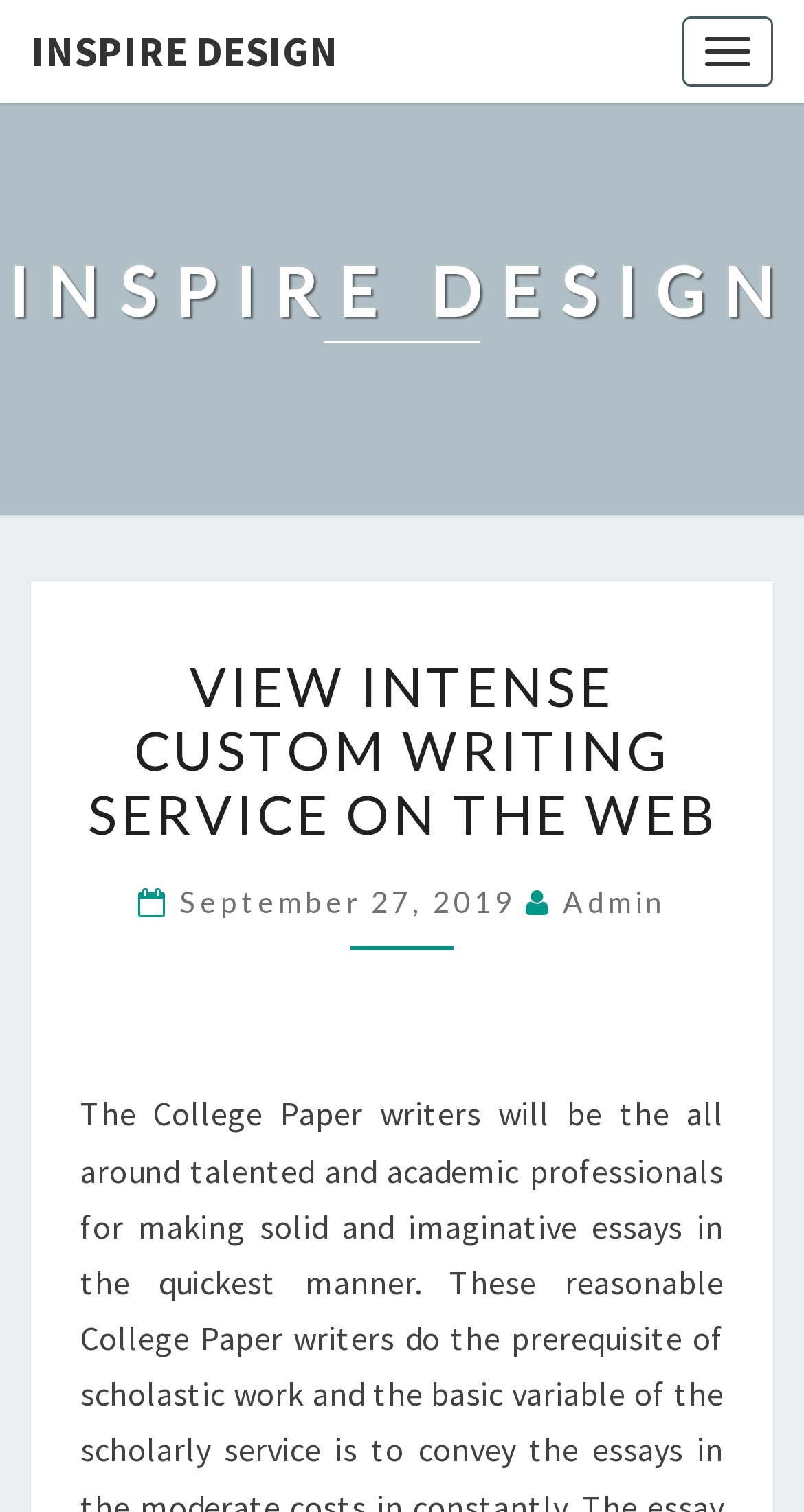Produce a meticulous description of the webpage.

The webpage appears to be a custom writing service website. At the top left corner, there is a link with the text "INSPIRE DESIGN". Below this link, there is a larger heading with the same text "INSPIRE DESIGN". 

To the right of the top left link, there is a button labeled "Toggle navigation". 

In the main content area, there is a large heading that reads "VIEW INTENSE CUSTOM WRITING SERVICE ON THE WEB". Below this heading, there is a smaller heading with the text "September 27, 2019" and "Admin", which are both links. The "September 27, 2019" link also contains a time element. 

There are a total of 5 links on the page, including the two instances of "INSPIRE DESIGN" at the top, and the three links in the main content area. There is one button on the page, which is the "Toggle navigation" button at the top right.